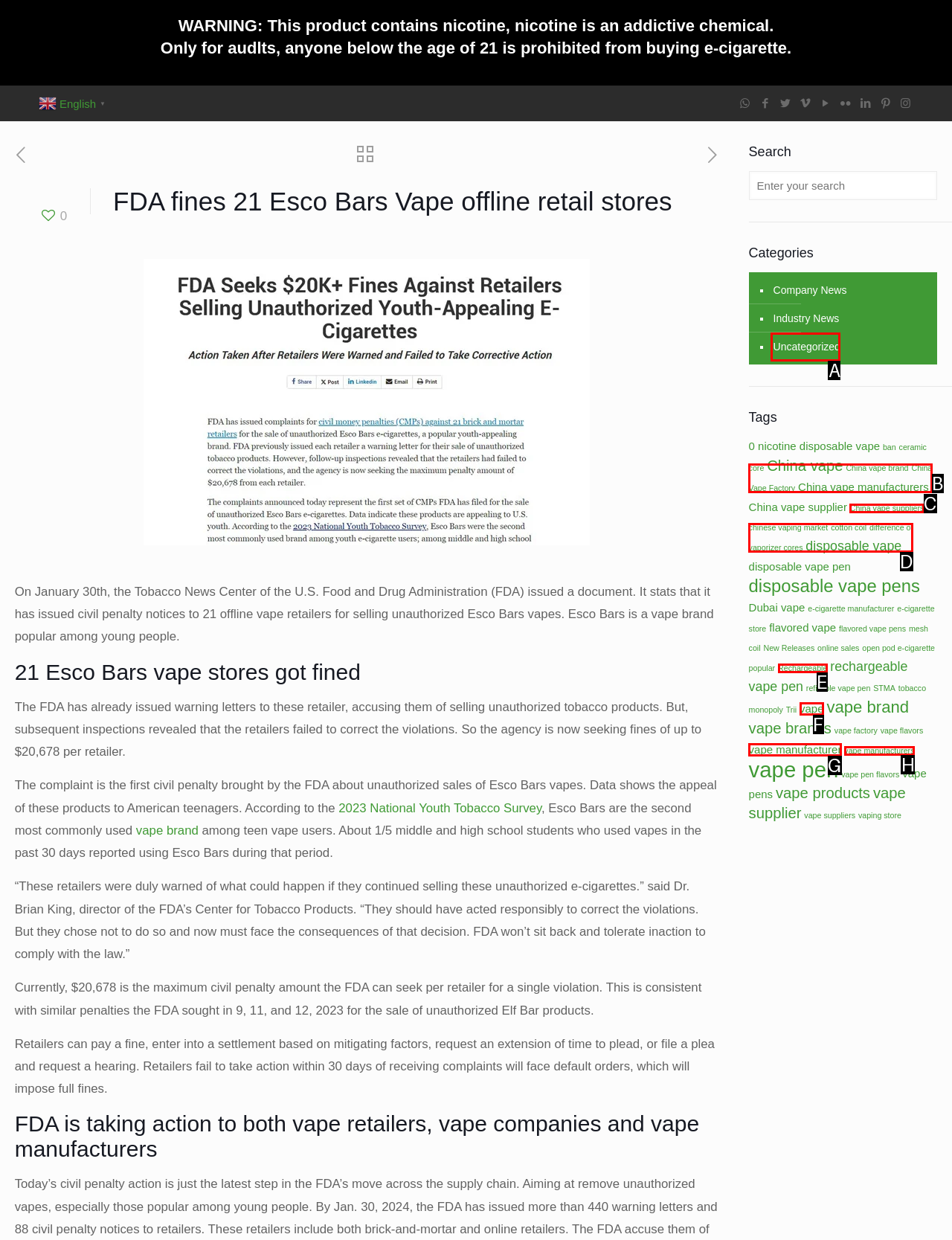Determine which HTML element fits the description: difference of vaporizer cores. Answer with the letter corresponding to the correct choice.

D